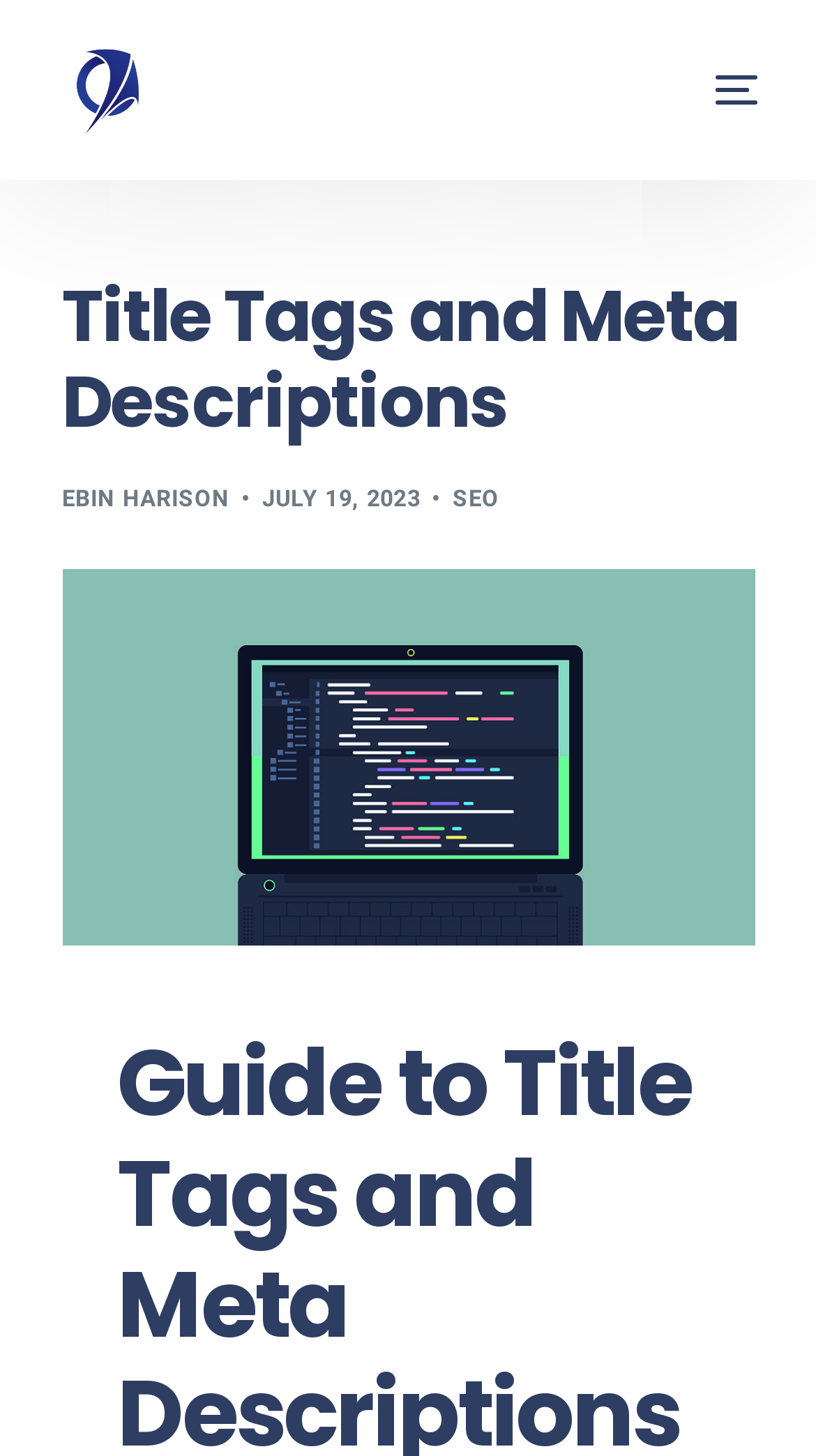Could you please study the image and provide a detailed answer to the question:
What is the topic of the article?

I examine the article header section and find the topic 'SEO' mentioned next to the author's name and date.